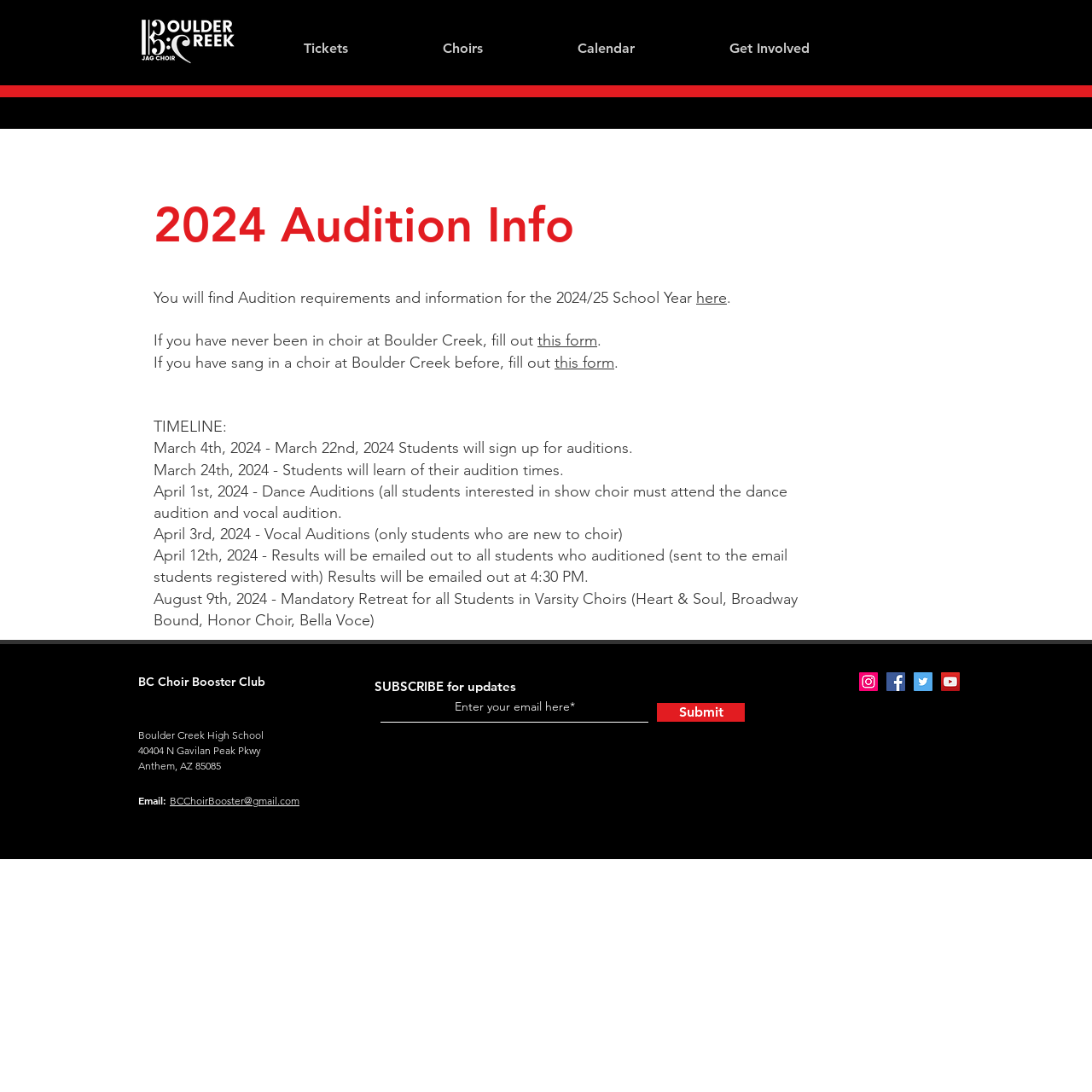What is the contact email for the BC Choir Booster Club?
We need a detailed and exhaustive answer to the question. Please elaborate.

The webpage provides contact information for the BC Choir Booster Club, including an email address. This email address is BCChoirBooster@gmail.com, which is linked on the webpage.